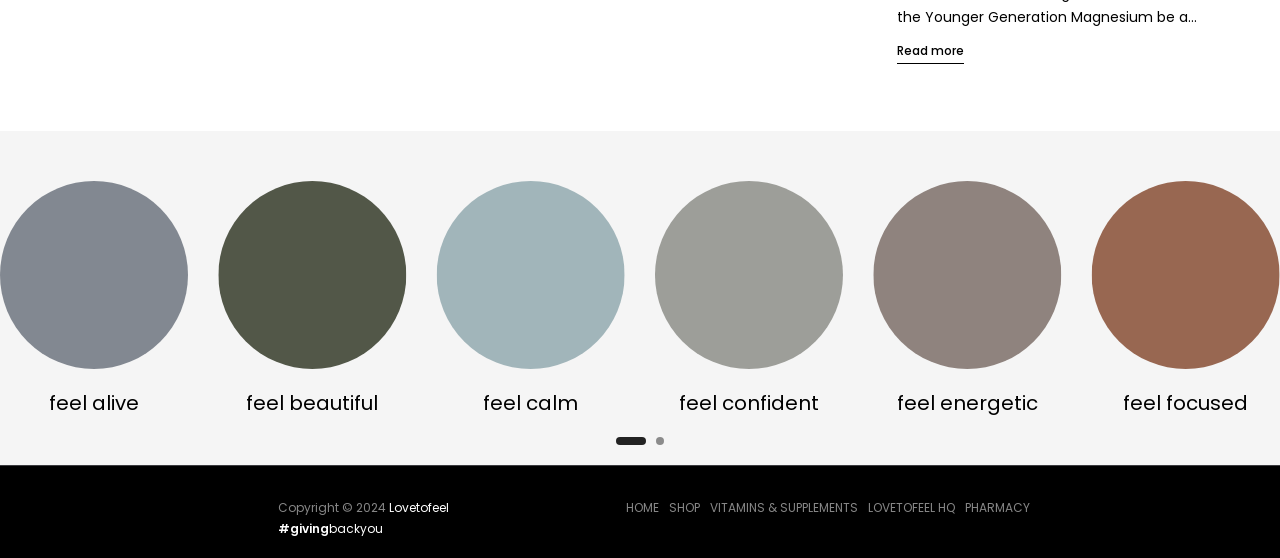Please provide a brief answer to the following inquiry using a single word or phrase:
What is the copyright year?

2024